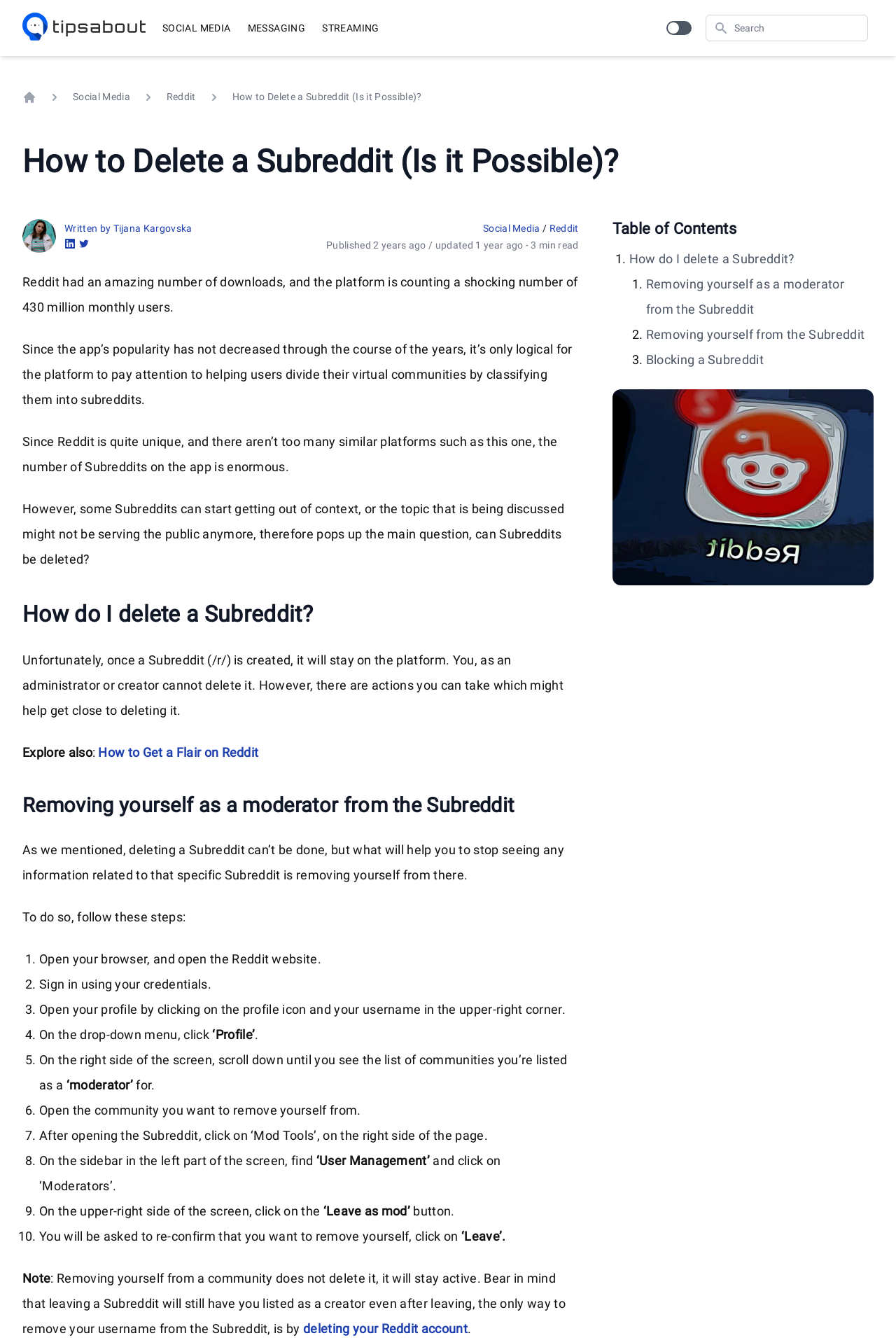Locate the bounding box coordinates of the clickable area needed to fulfill the instruction: "Read the article 'How to Get a Flair on Reddit'".

[0.11, 0.557, 0.289, 0.568]